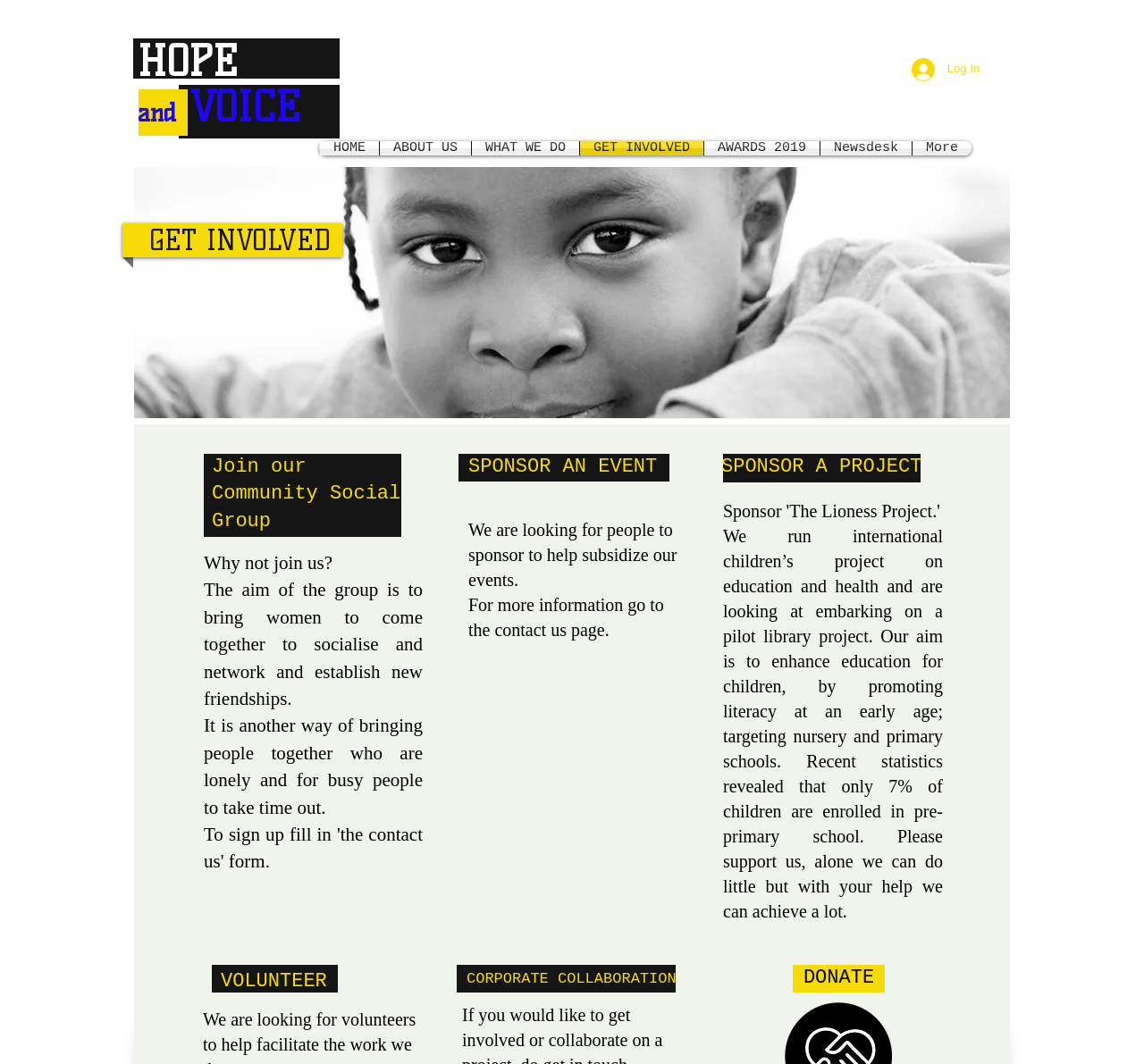Please locate the bounding box coordinates for the element that should be clicked to achieve the following instruction: "Click Log In". Ensure the coordinates are given as four float numbers between 0 and 1, i.e., [left, top, right, bottom].

[0.786, 0.049, 0.867, 0.081]